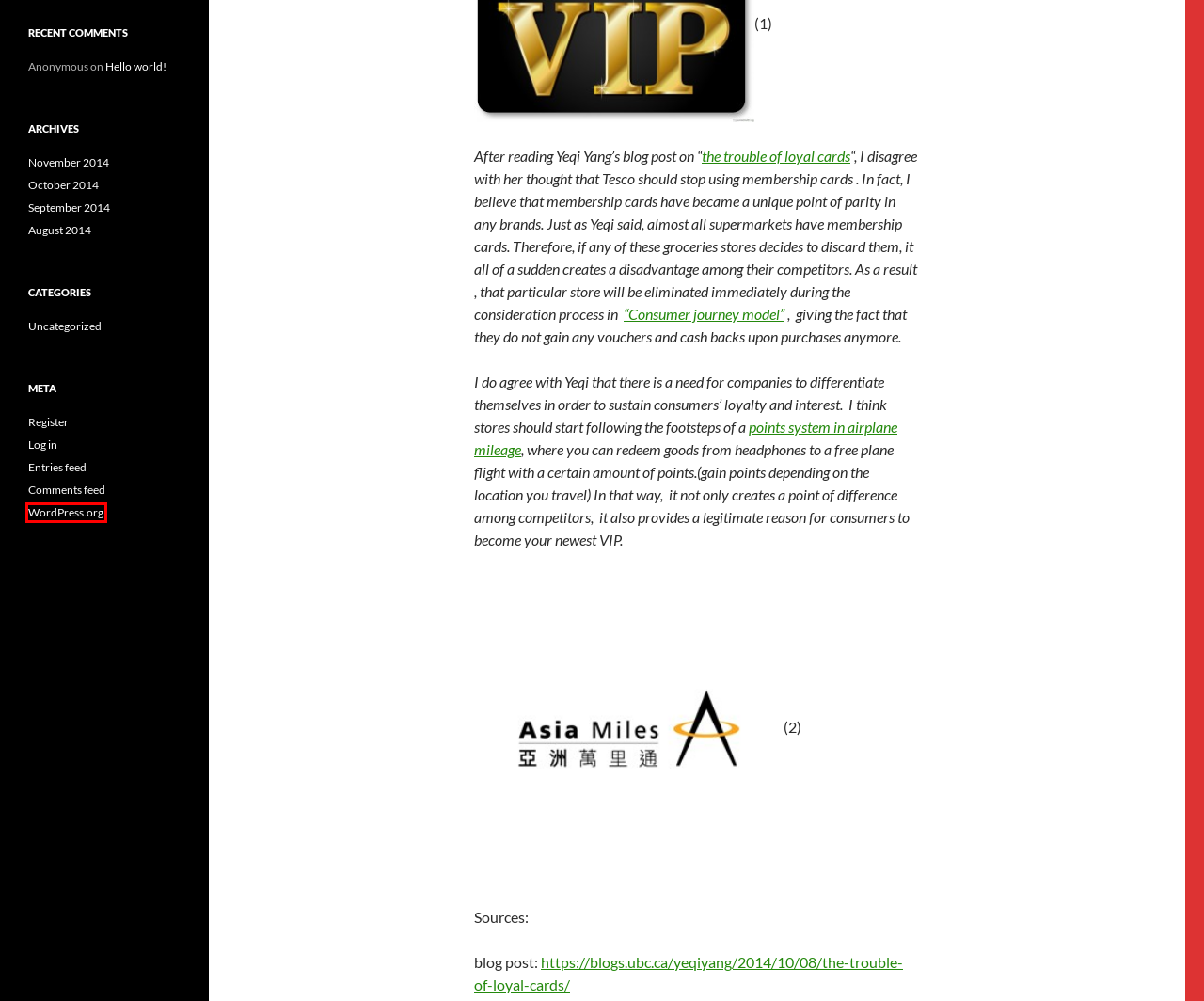Given a webpage screenshot with a UI element marked by a red bounding box, choose the description that best corresponds to the new webpage that will appear after clicking the element. The candidates are:
A. Hello world! | Adrian Hung's Blog
B. August | 2014 | Adrian Hung's Blog
C. Blog Tool, Publishing Platform, and CMS – WordPress.org
D. October | 2014 | Adrian Hung's Blog
E. Comments for Adrian Hung's Blog
F. The Trouble of Loyal Cards | Yeqi Yang's Blog
G. November | 2014 | Adrian Hung's Blog
H. September | 2014 | Adrian Hung's Blog

C